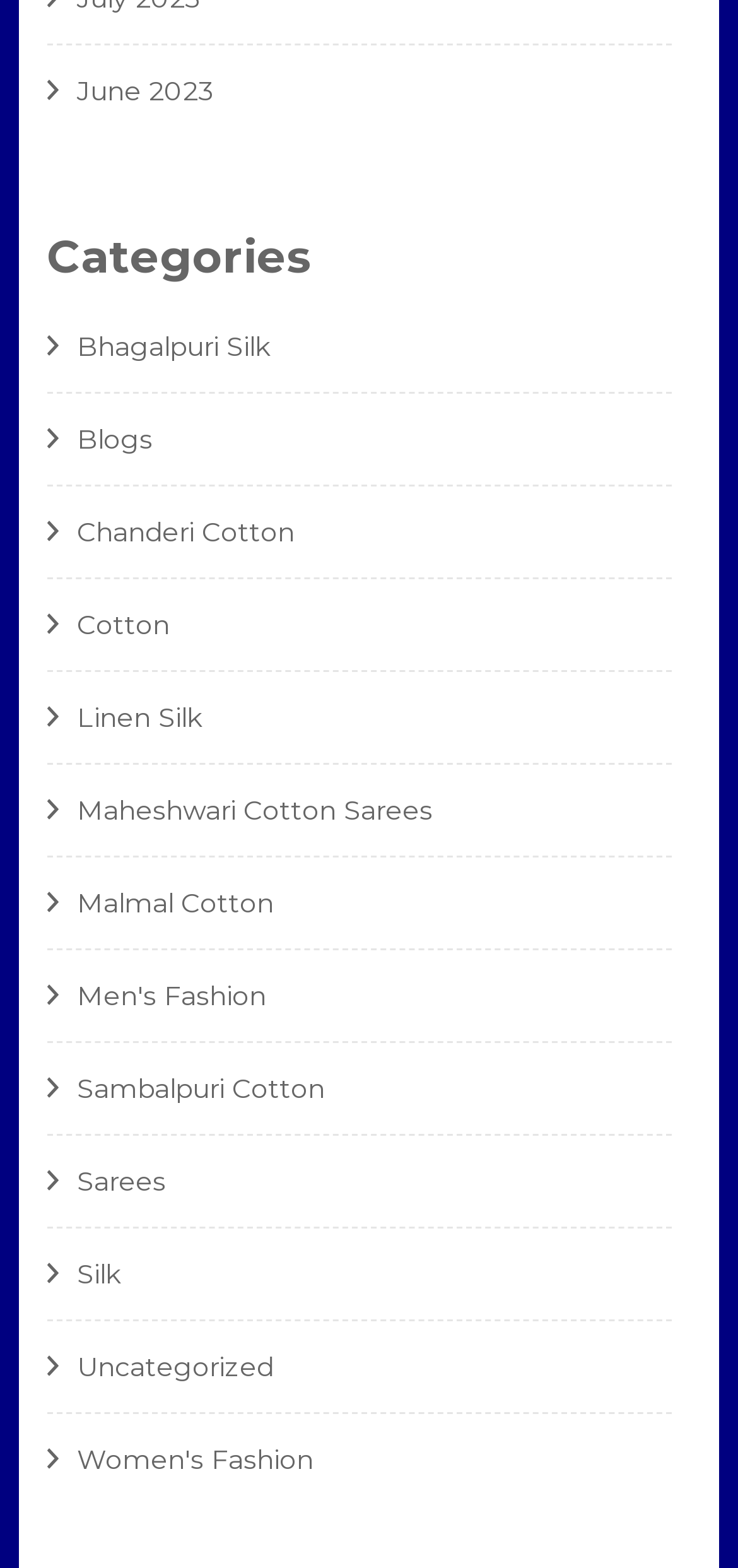Is there a category for men's clothing?
Please use the image to provide an in-depth answer to the question.

I found the link 'Men's Fashion' on the webpage, which suggests that there is a category for men's clothing.